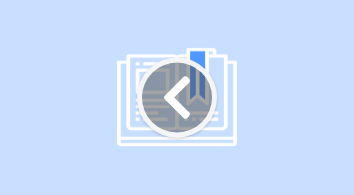Describe every aspect of the image in detail.

The image features an icon representing a navigation function, specifically illustrating "comparison APA vs MLA vs Chicago." Central to the icon is a stylized image of a document or page, adorned with a bookmark or tab on the top right, indicating the content's organization and ease of access. This visual is framed in a circular design with a prominent 'back' arrow, suggesting a return to a previous menu or page, offering users intuitive navigation. The background is a soft blue, enhancing the clarity of the design elements. This icon is essential for guiding users in exploring various citation styles in academic writing, promoting an organized approach to research and documentation.